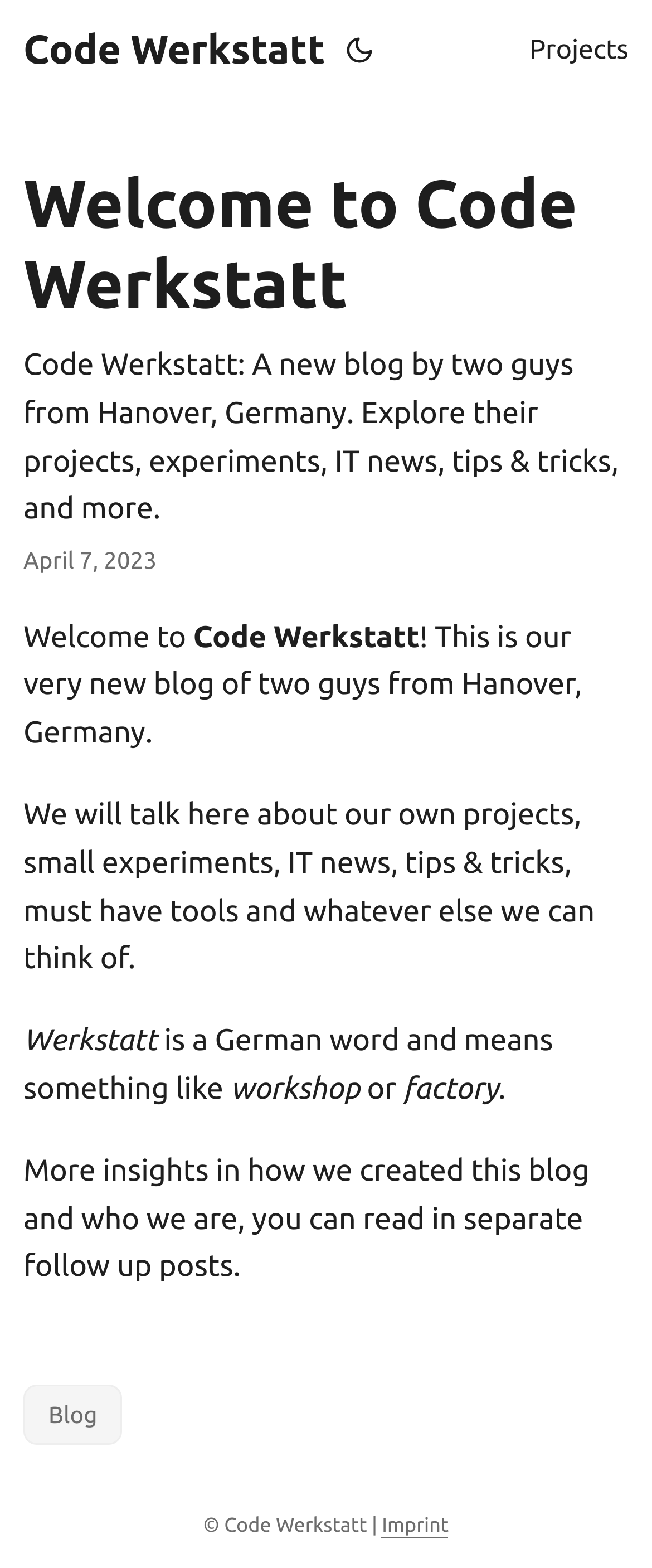Refer to the element description Code Werkstatt and identify the corresponding bounding box in the screenshot. Format the coordinates as (top-left x, top-left y, bottom-right x, bottom-right y) with values in the range of 0 to 1.

[0.036, 0.0, 0.499, 0.064]